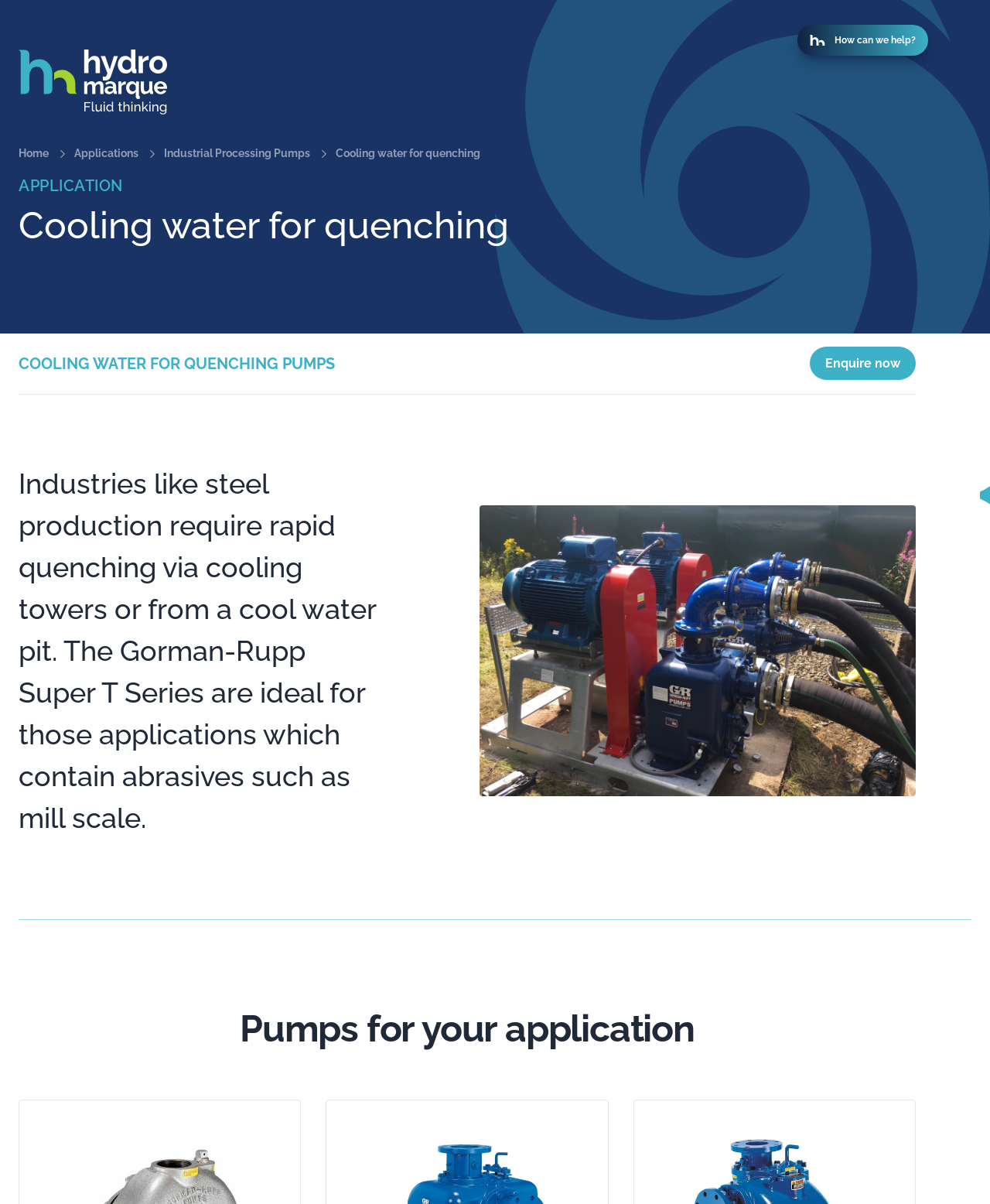Determine the main text heading of the webpage and provide its content.

Cooling water for quenching